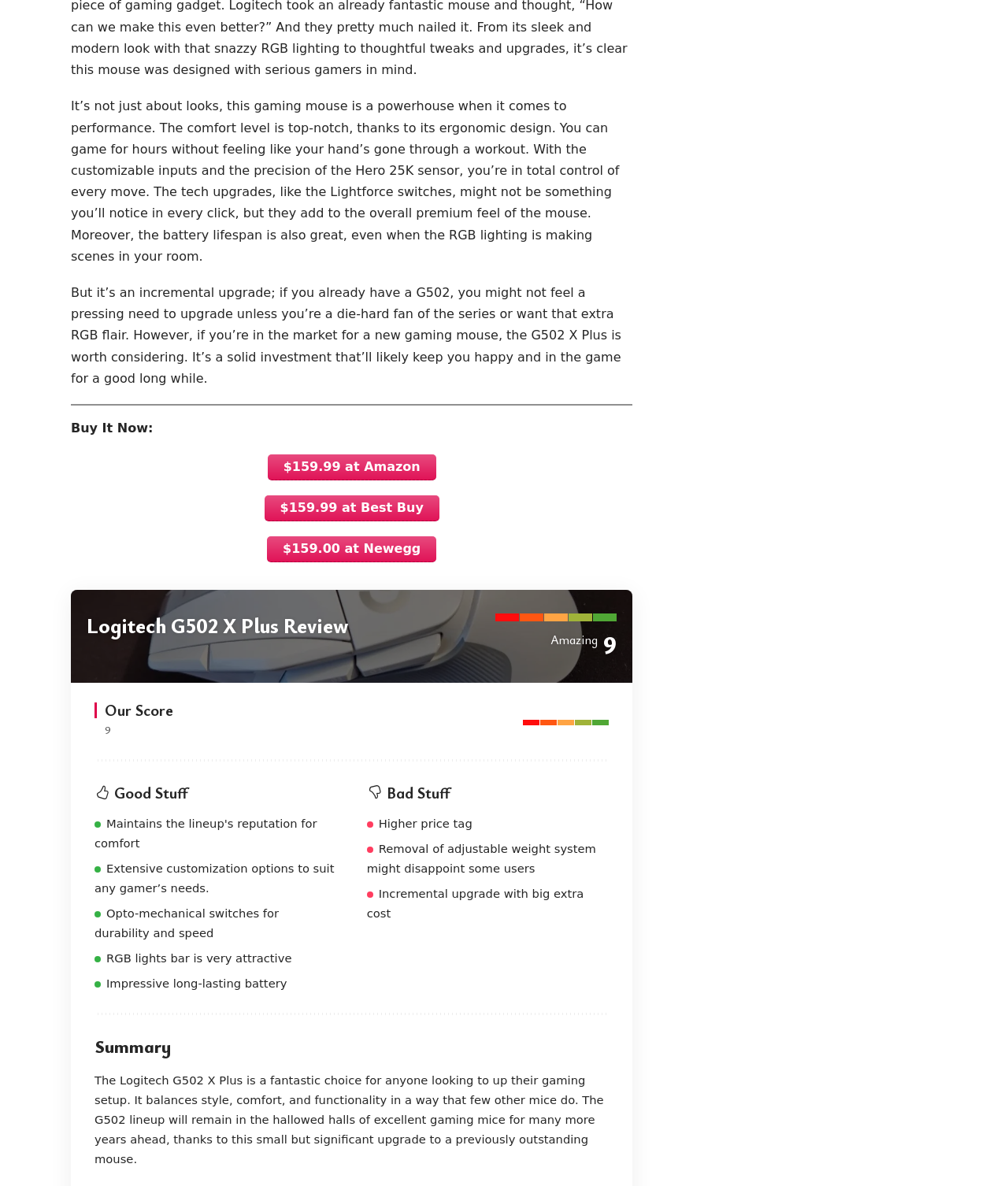Can you find the bounding box coordinates for the element that needs to be clicked to execute this instruction: "Buy from Best Buy"? The coordinates should be given as four float numbers between 0 and 1, i.e., [left, top, right, bottom].

[0.262, 0.418, 0.436, 0.439]